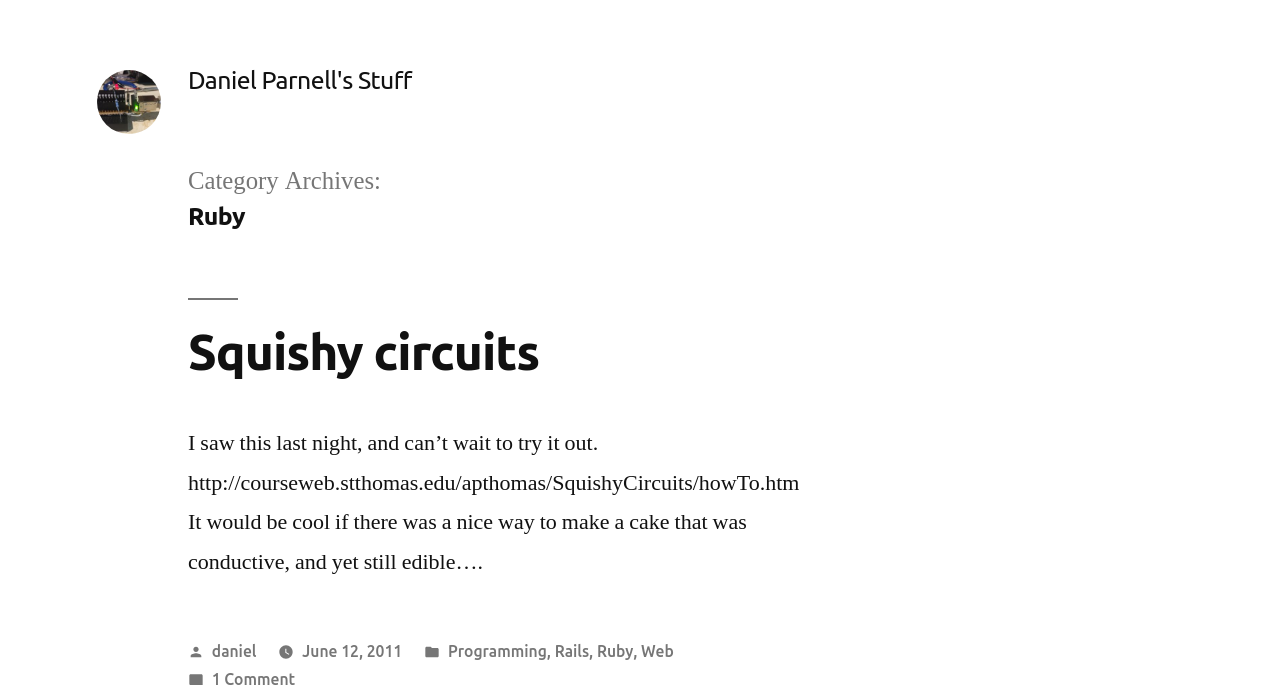What is the date of the blog post?
Please use the image to provide a one-word or short phrase answer.

June 12, 2011